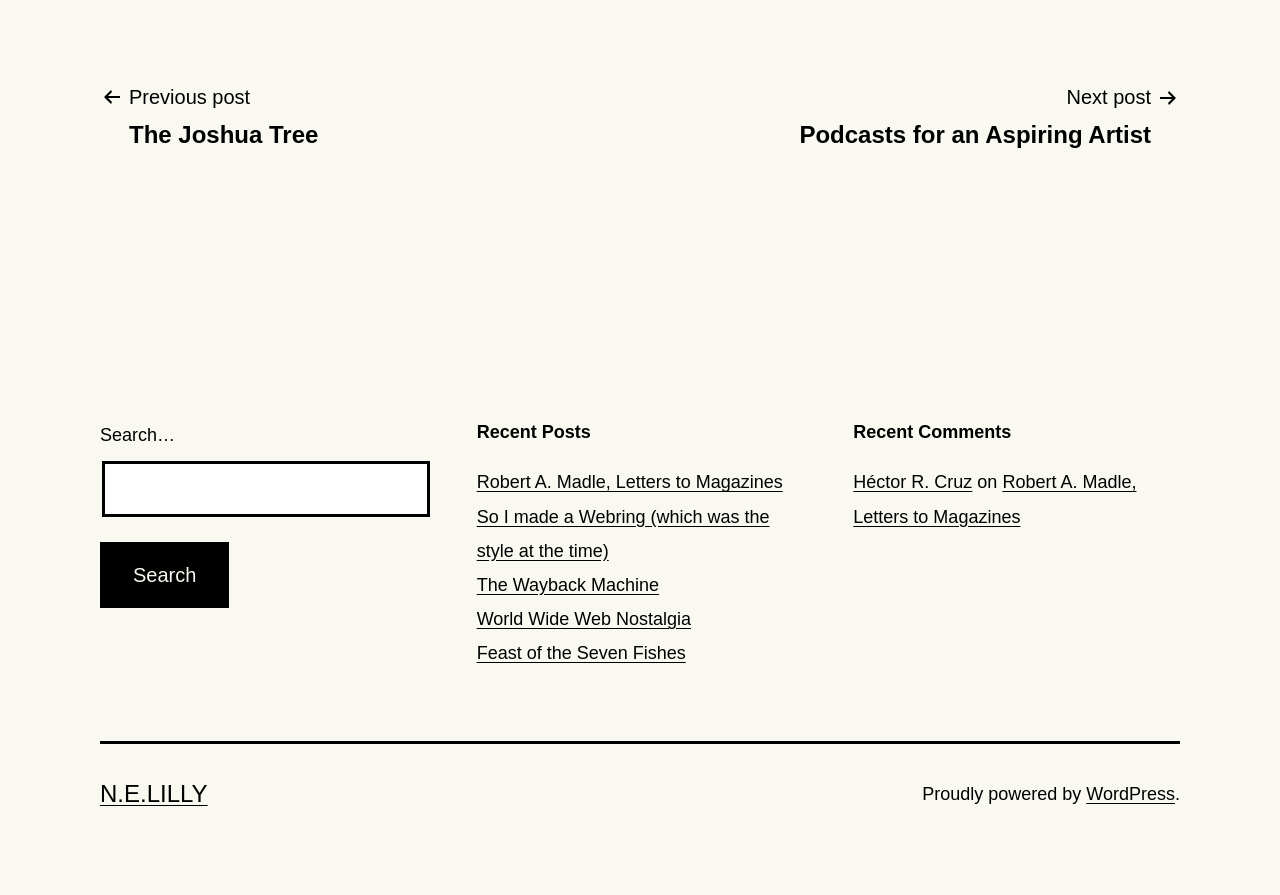Please identify the bounding box coordinates of the element on the webpage that should be clicked to follow this instruction: "Check recent comments". The bounding box coordinates should be given as four float numbers between 0 and 1, formatted as [left, top, right, bottom].

[0.667, 0.52, 0.922, 0.596]